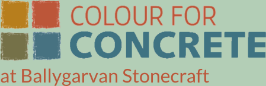What color is the font of 'CONCRETE' in the logo? Using the information from the screenshot, answer with a single word or phrase.

bold blue